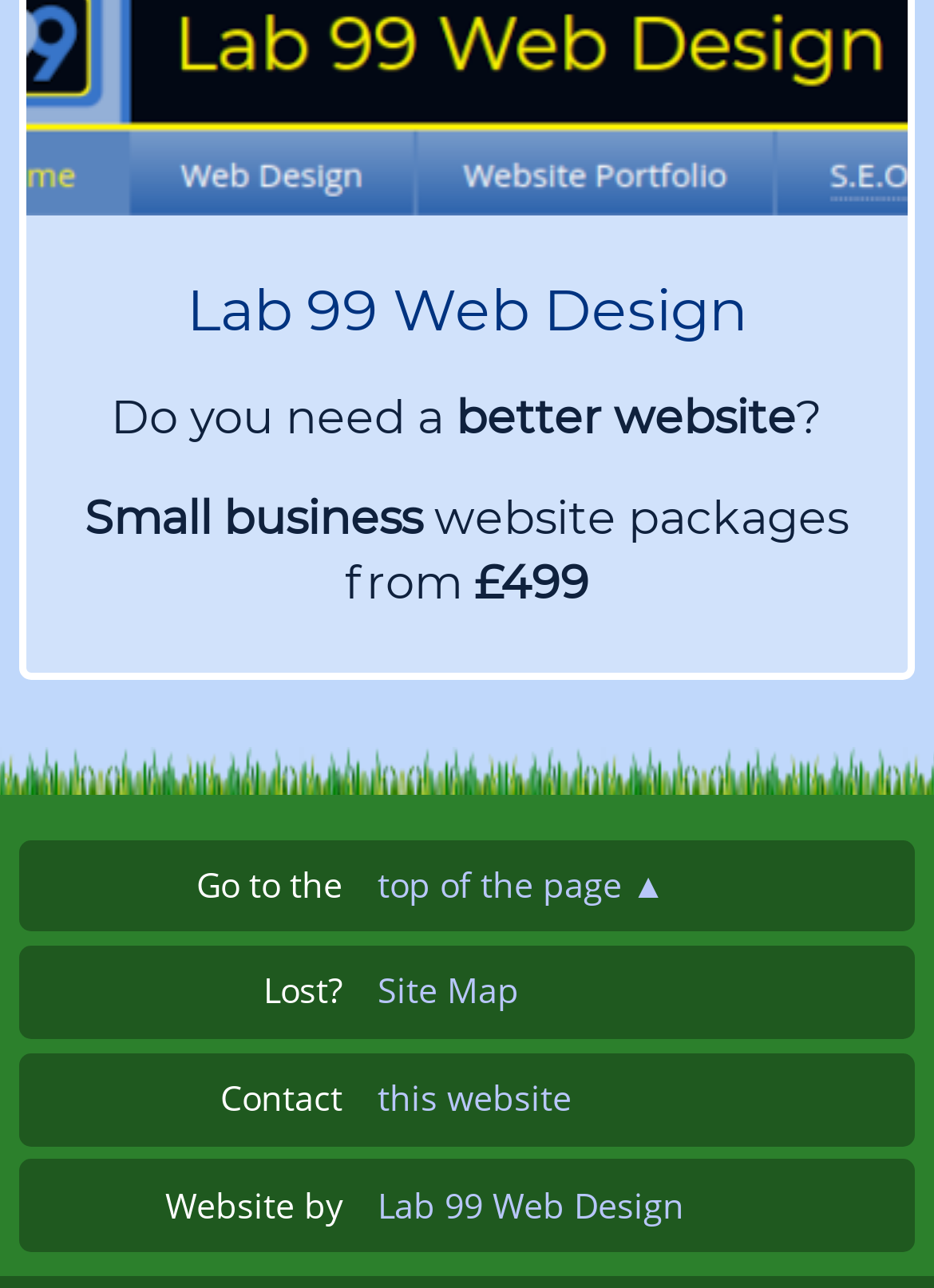Give a one-word or short phrase answer to this question: 
What is the bounding box coordinate of the 'Contact' text?

[0.236, 0.835, 0.367, 0.87]